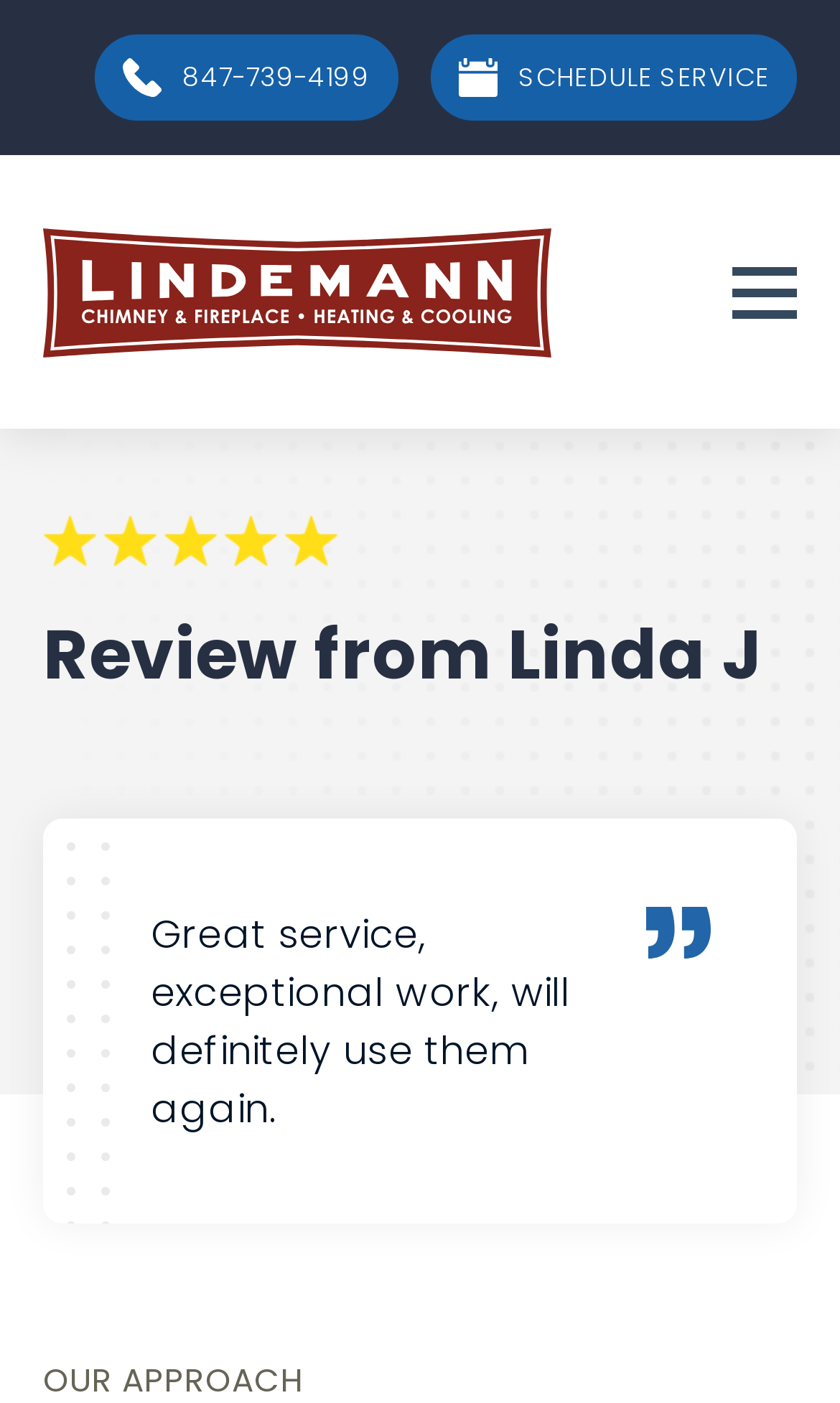Illustrate the webpage with a detailed description.

This webpage is a review page for a fireplace and chimney service company. At the top left, there is a logo of the company, Lindemann, accompanied by a phone icon and the company's phone number, 847-739-4199. To the right of the logo, there is a link to schedule a service. 

Below the logo, there is a navigation menu button on the top right corner. Above the navigation button, there are five full-star icons, indicating a perfect rating. 

The main content of the page is a review from Linda J from Niles, which is also the title of the webpage. The review is headed by a title "Review from Linda J" and followed by a paragraph of text that reads "Great service, exceptional work, will definitely use them again." 

To the right of the review text, there is an image, likely a profile picture of Linda J. At the bottom of the page, there is a heading "OUR APPROACH", which may lead to more information about the company's services or philosophy.